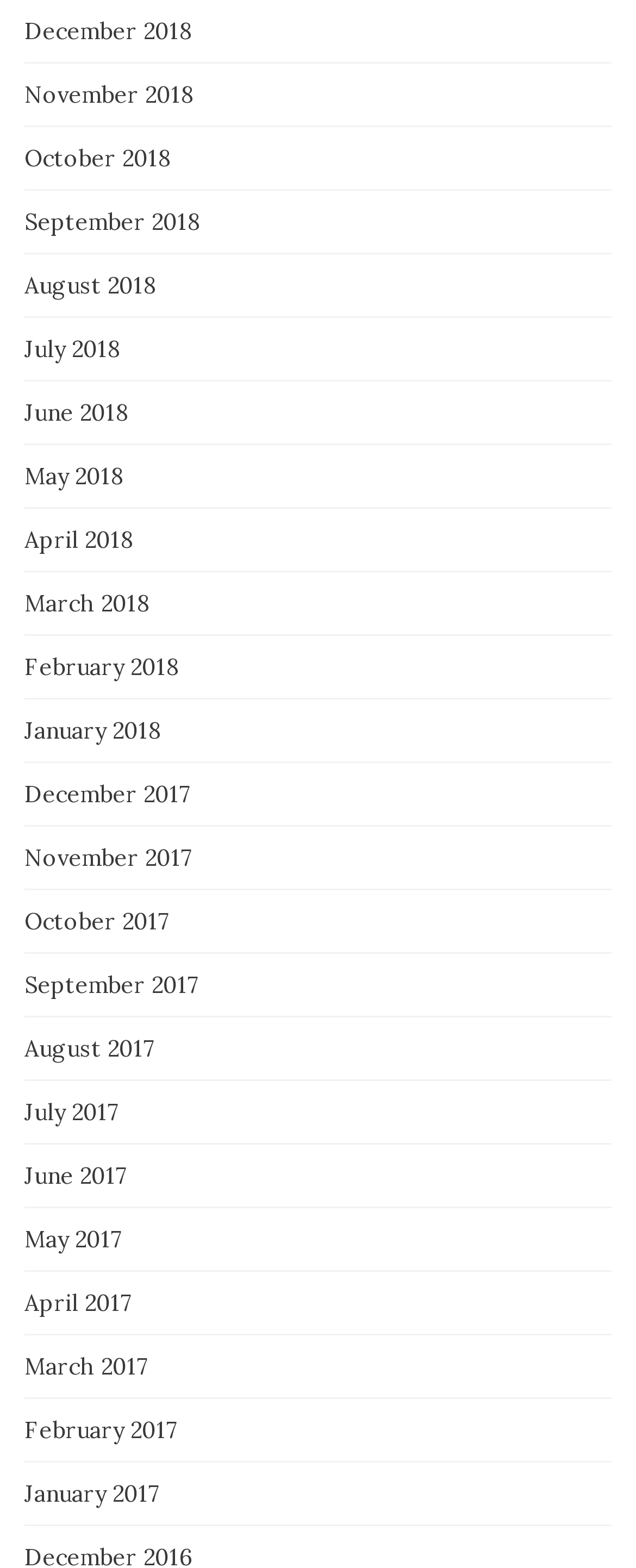How many months are listed on the webpage?
Utilize the information in the image to give a detailed answer to the question.

I counted the number of links on the webpage, and there are 24 links, each representing a month from December 2017 to December 2018.